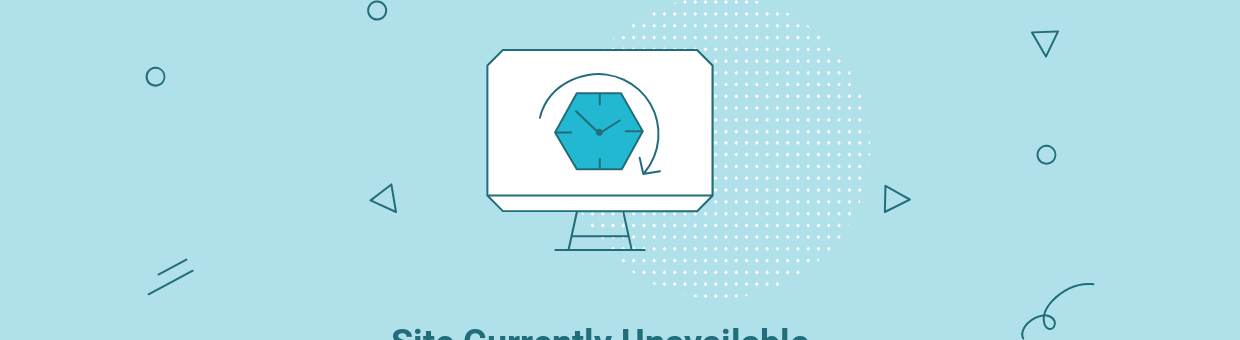What shape is displayed on the computer monitor?
Please interpret the details in the image and answer the question thoroughly.

According to the caption, the stylized computer monitor displays an illustration of a clock and a hexagon, symbolizing downtime or maintenance. This implies that one of the shapes displayed on the monitor is a hexagon.